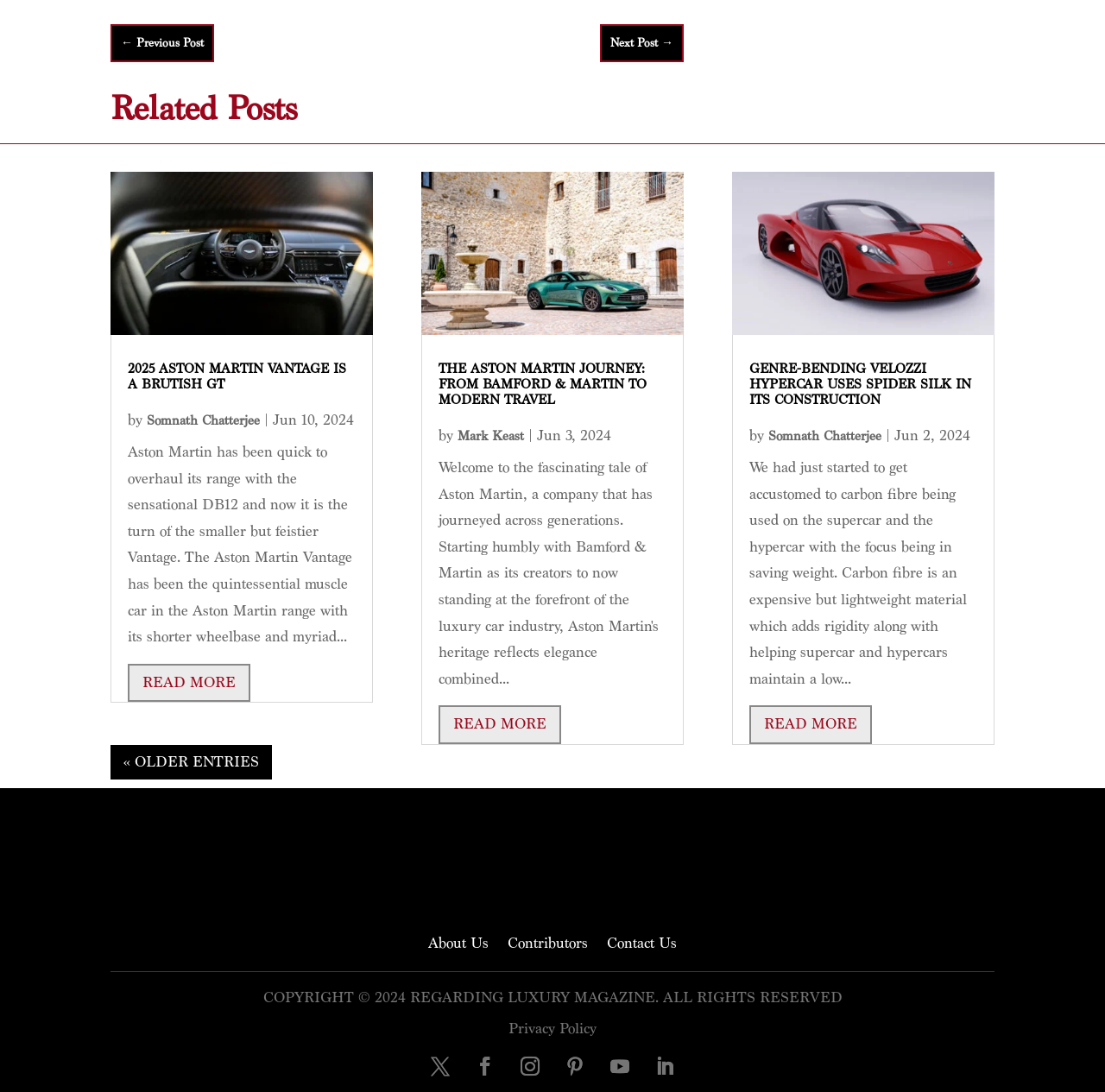Determine the bounding box coordinates for the clickable element to execute this instruction: "Read more about the 2025 Aston Martin Vantage". Provide the coordinates as four float numbers between 0 and 1, i.e., [left, top, right, bottom].

[0.116, 0.608, 0.227, 0.643]